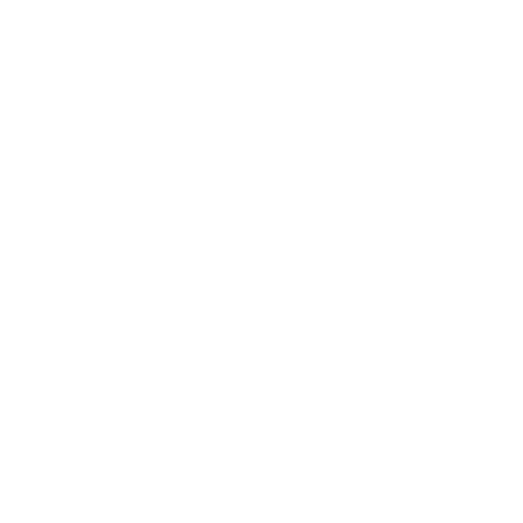How many hours does it take to charge the speaker?
Using the visual information from the image, give a one-word or short-phrase answer.

2 hours